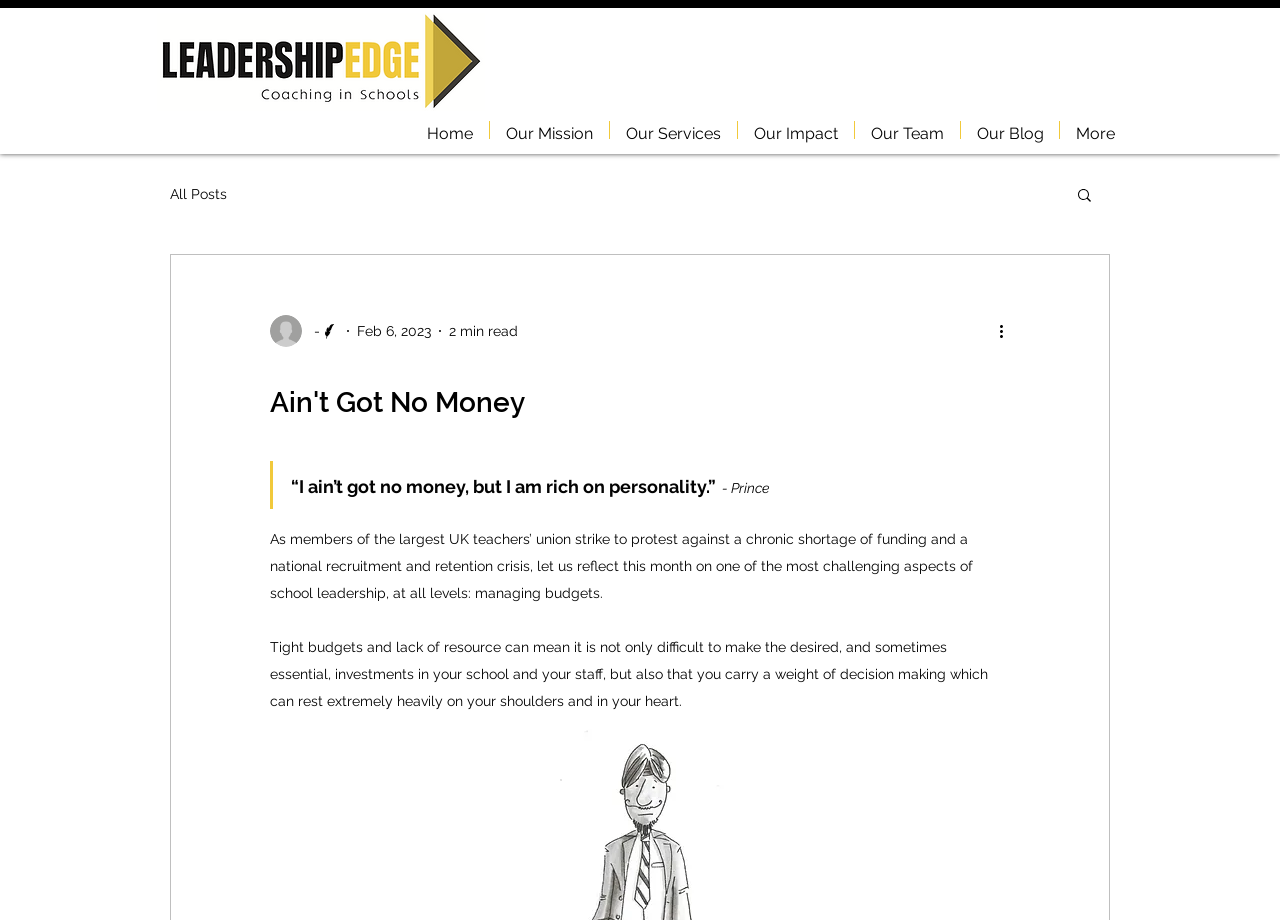Indicate the bounding box coordinates of the clickable region to achieve the following instruction: "Read the full blog post."

[0.778, 0.347, 0.797, 0.373]